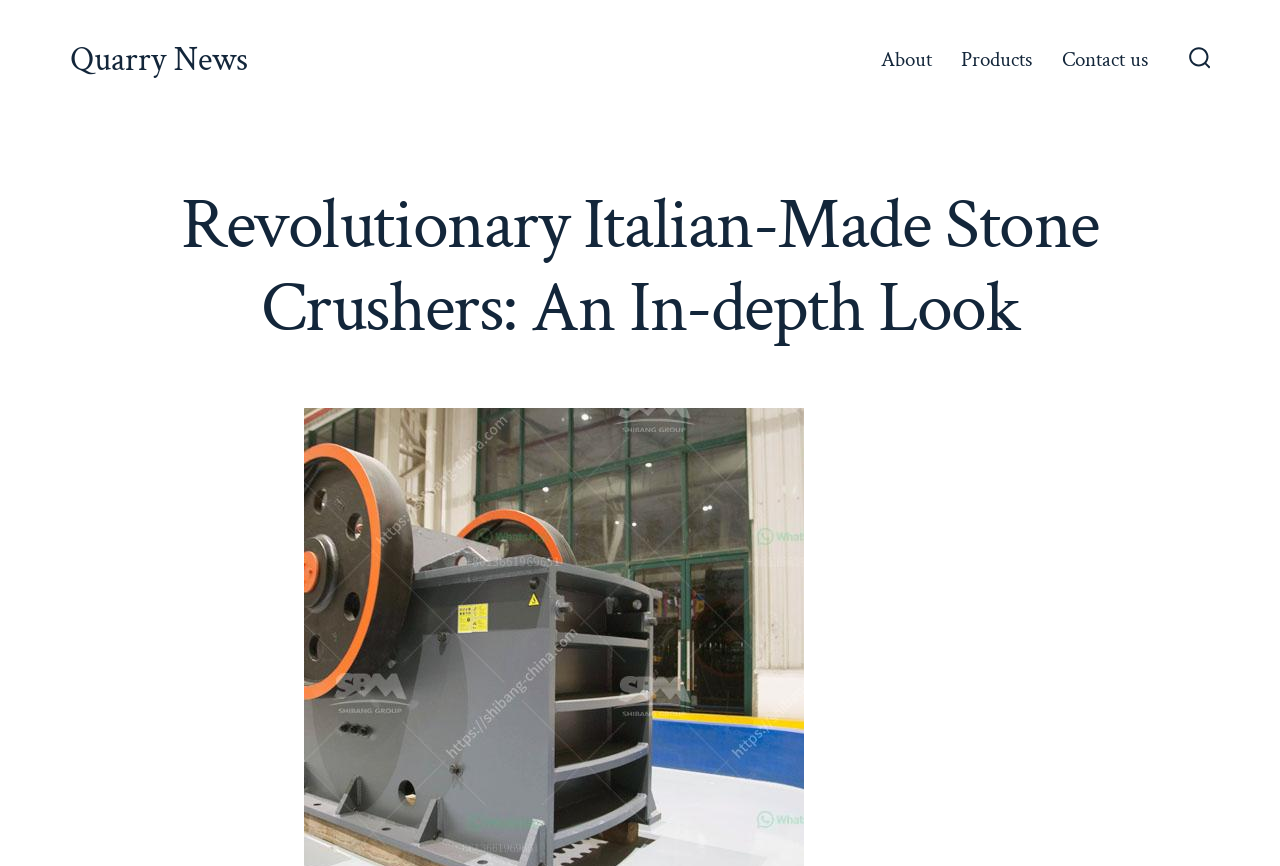Provide a brief response to the question below using a single word or phrase: 
How many elements are in the header section?

2